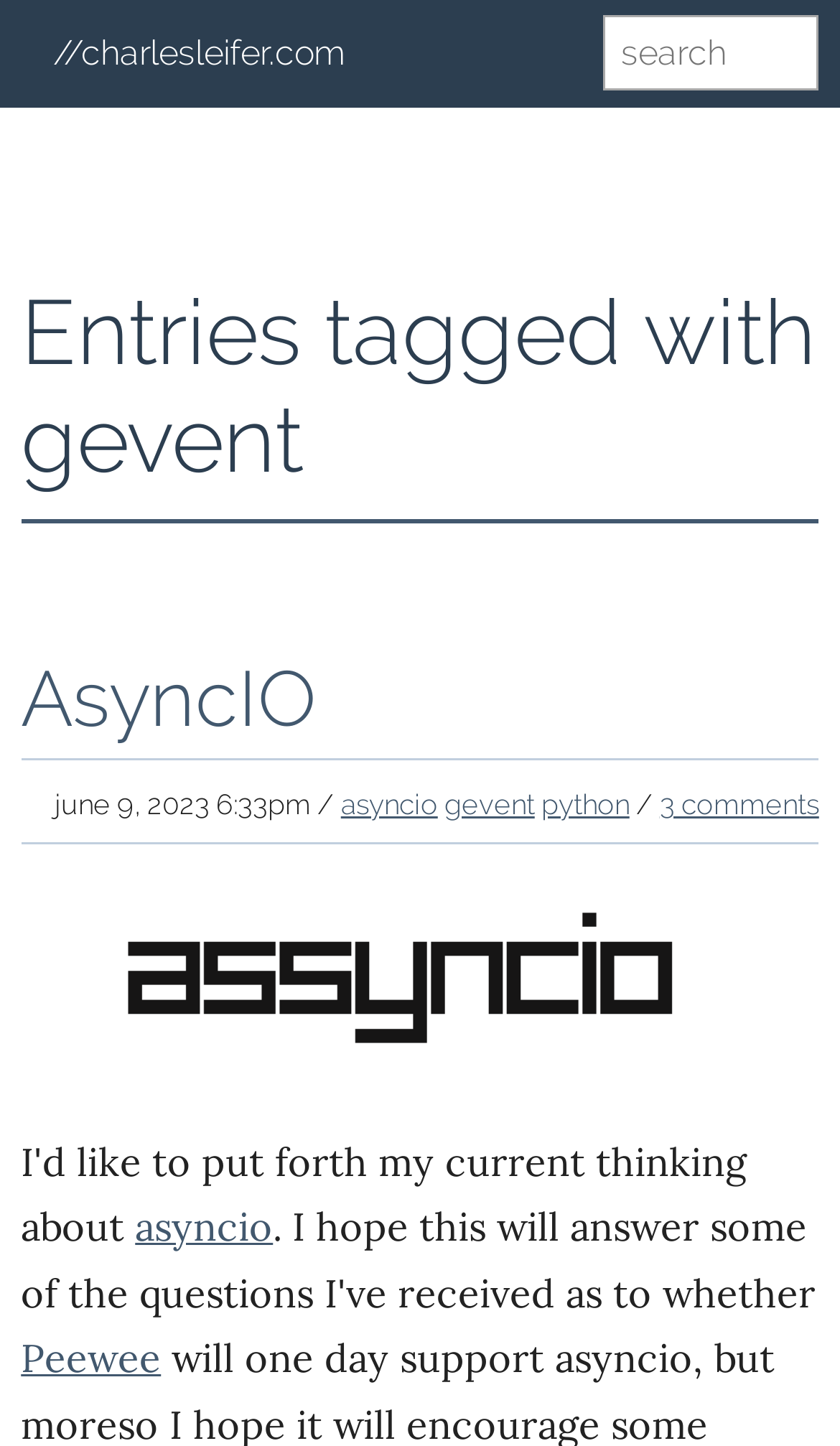Using the format (top-left x, top-left y, bottom-right x, bottom-right y), provide the bounding box coordinates for the described UI element. All values should be floating point numbers between 0 and 1: Peewee

[0.025, 0.924, 0.192, 0.957]